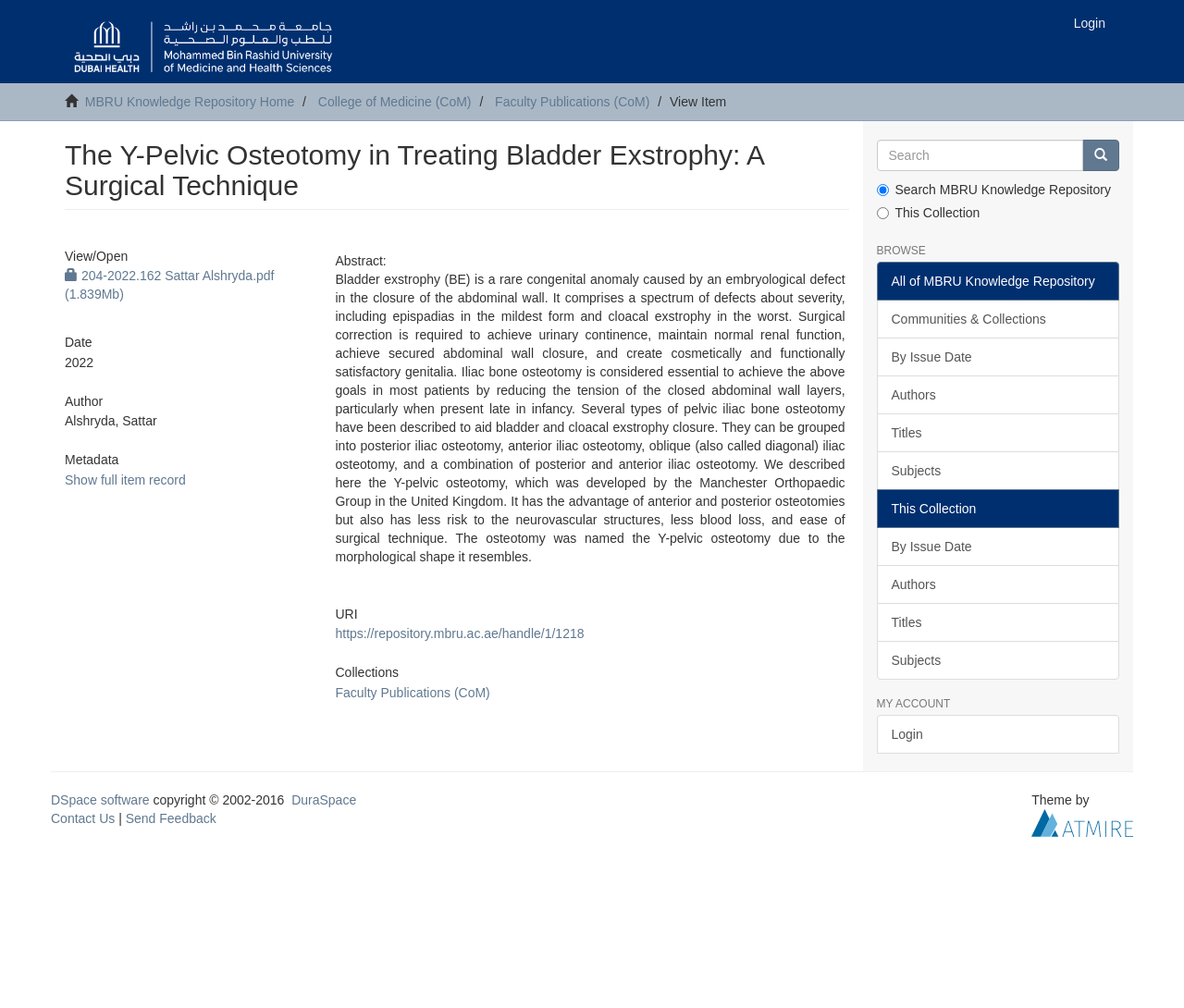Present a detailed account of what is displayed on the webpage.

This webpage appears to be a repository of academic publications, specifically a page for a single publication titled "The Y-Pelvic Osteotomy in Treating Bladder Exstrophy: A Surgical Technique". 

At the top of the page, there is a navigation bar with links to "Login", "MBRU Knowledge Repository Home", "College of Medicine (CoM)", and "Faculty Publications (CoM)". 

Below the navigation bar, there is a heading with the title of the publication, followed by a section with links to "View Item" and "View/Open" a PDF file. 

To the right of this section, there is a sidebar with various links and options, including a search bar, radio buttons to search the entire repository or the current collection, and links to browse by communities and collections, issue date, authors, titles, and subjects. 

Further down the page, there is a section with metadata about the publication, including the author, date, and abstract. The abstract is a lengthy text that describes the Y-pelvic osteotomy surgical technique for treating bladder exstrophy. 

At the bottom of the page, there is a footer section with links to "DSpace software", "DuraSpace", "Contact Us", and "Send Feedback", as well as a copyright notice and a theme credit. There are also two images on the page, one in the top navigation bar and another in the footer section.